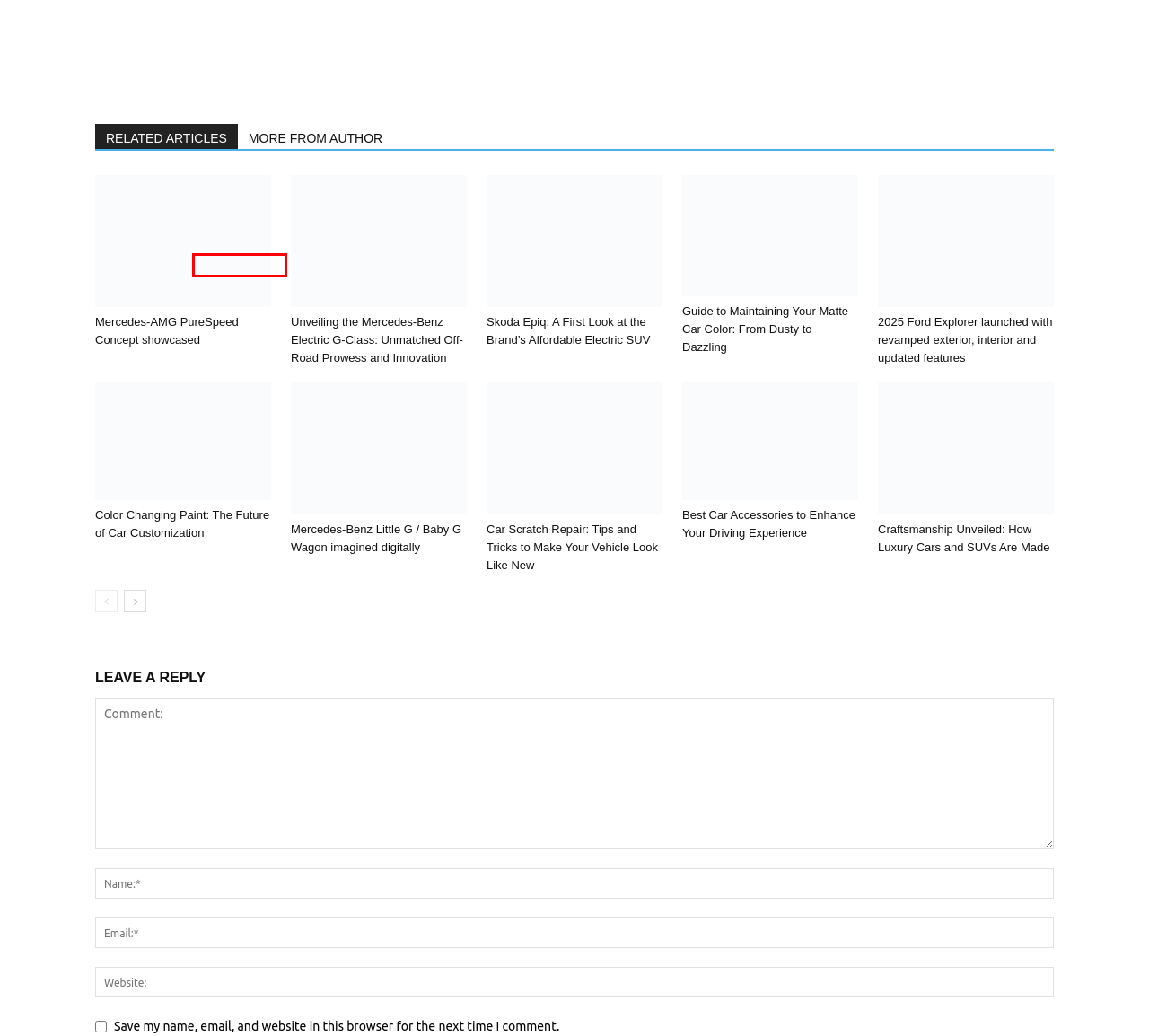With the provided screenshot showing a webpage and a red bounding box, determine which webpage description best fits the new page that appears after clicking the element inside the red box. Here are the options:
A. Color Changing Paint: The Future of Car Customization | AUTOBICS
B. Unveiling the Mercedes-Benz Electric G-Class: Unmatched Off-Road Prowess and Innovation | AUTOBICS
C. Brabus Crawler Archives | AUTOBICS
D. Mercedes-AMG PureSpeed Concept showcased | AUTOBICS
E. Craftsmanship Unveiled: How Luxury Cars and SUVs Are Made | AUTOBICS
F. Mercedes-Benz Little G / Baby G Wagon imagined digitally | AUTOBICS
G. Guide to Maintaining Your Matte Car Color: From Dusty to Dazzling | AUTOBICS
H. Skoda Epiq: A First Look at the Brand's Affordable Electric SUV | AUTOBICS

C